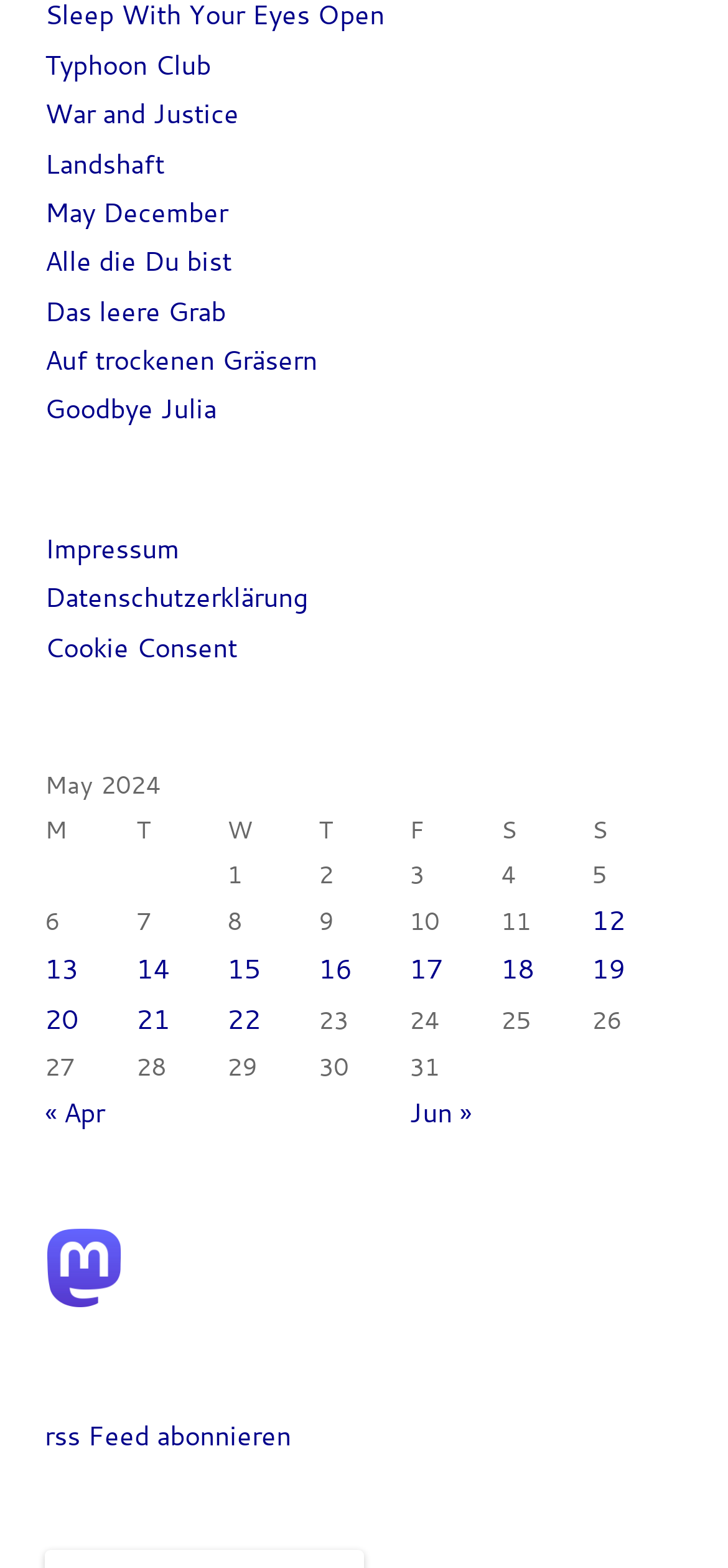Pinpoint the bounding box coordinates of the clickable area needed to execute the instruction: "Go to Impressum". The coordinates should be specified as four float numbers between 0 and 1, i.e., [left, top, right, bottom].

[0.062, 0.338, 0.246, 0.361]